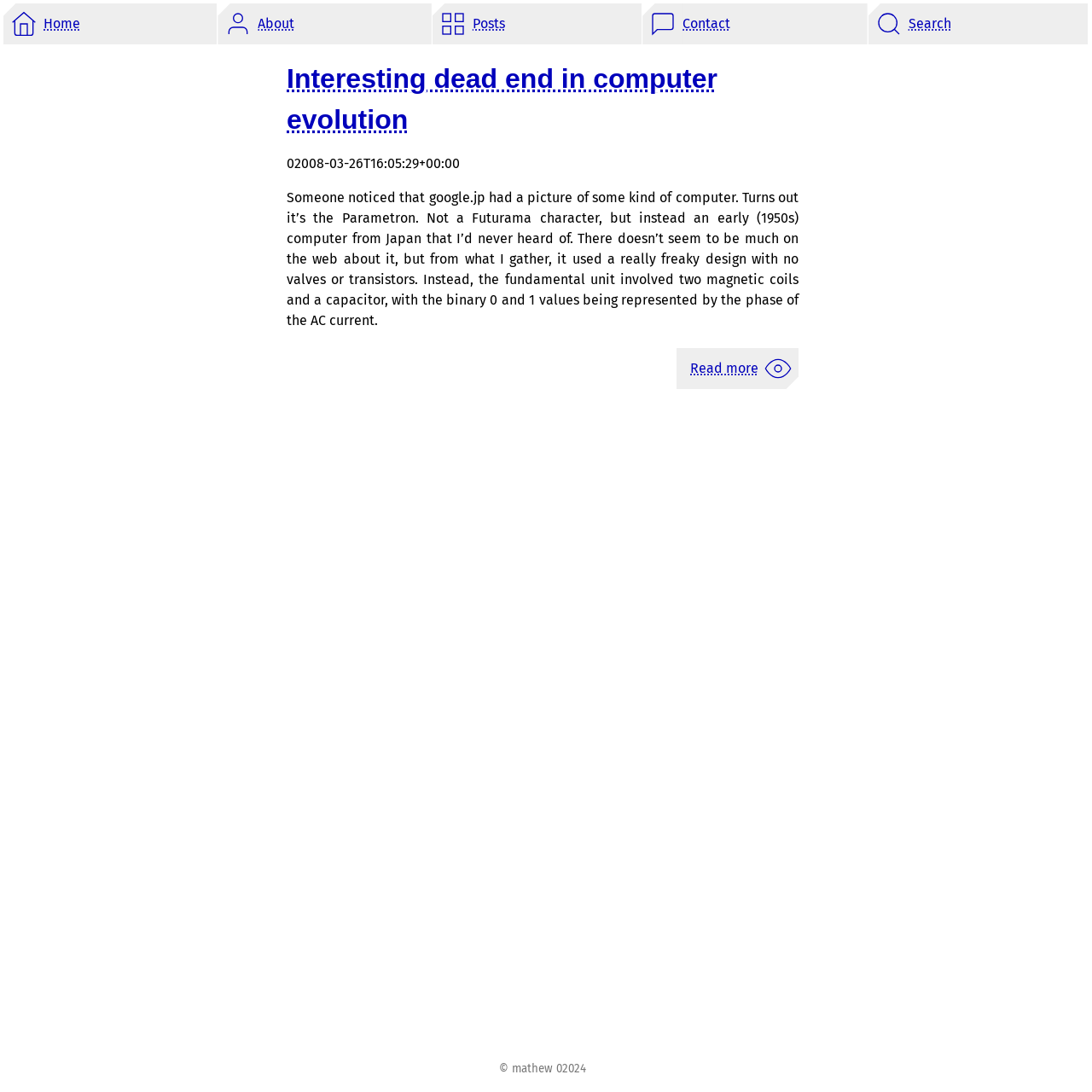Explain the webpage's design and content in an elaborate manner.

This webpage is titled "mathew's web site | Eniac" and has a navigation menu at the top with five links: "Home", "About", "Posts", "Contact", and "Search". Each link has a small image beside it. 

Below the navigation menu, there is a main content area that takes up most of the page. Within this area, there is an article with a heading that reads "Interesting dead end in computer evolution". Below the heading, there is a link with the same text as the heading, followed by a timestamp indicating the date and time the article was posted. 

The article itself is a short paragraph that discusses the Parametron, an early Japanese computer from the 1950s. The text describes the computer's unique design and how it used magnetic coils and a capacitor to represent binary values. At the end of the article, there is a "Read more" link with a small image beside it.

At the very bottom of the page, there is a footer area with a copyright notice that reads "© mathew" and a timestamp indicating the year 2024.